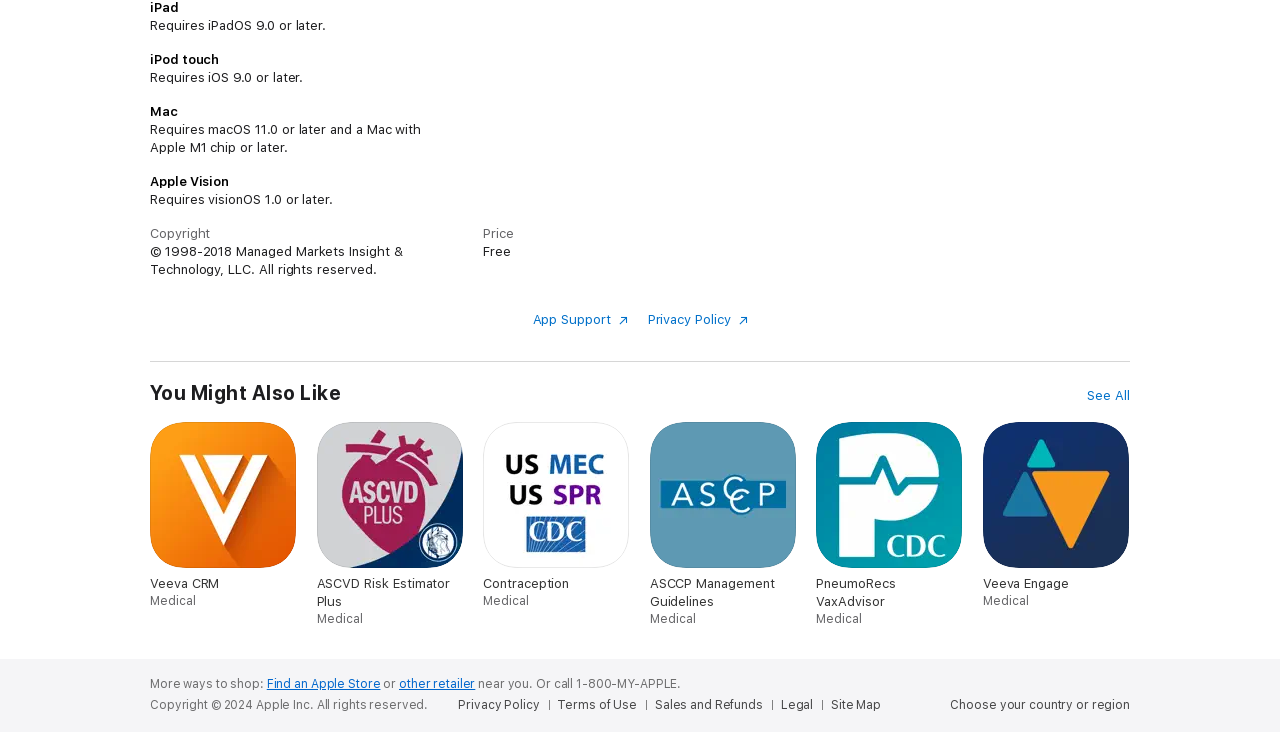Find and provide the bounding box coordinates for the UI element described here: "Veeva Engage Medical". The coordinates should be given as four float numbers between 0 and 1: [left, top, right, bottom].

[0.768, 0.577, 0.883, 0.832]